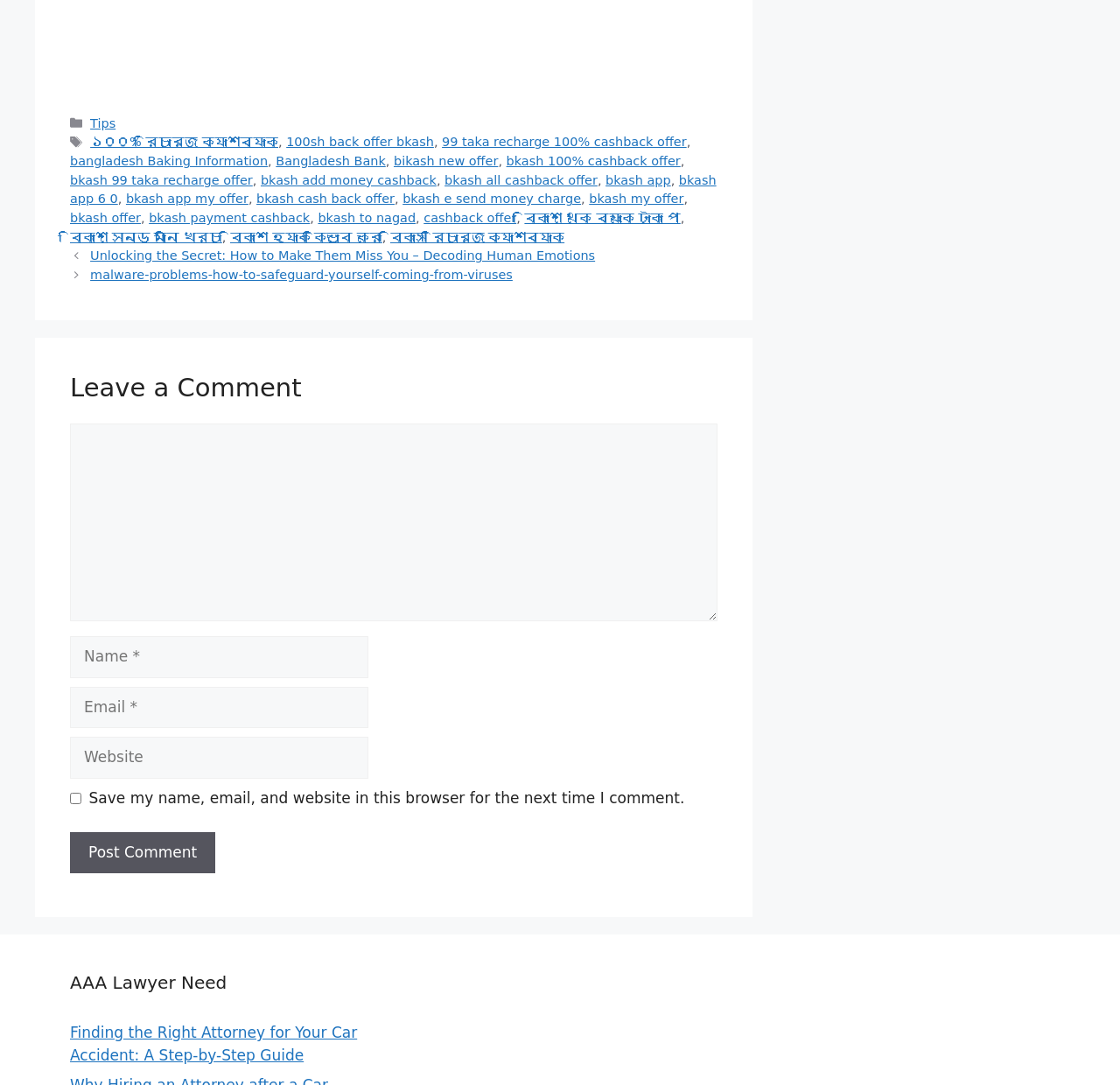How many text boxes are there in the 'Leave a Comment' section?
Please answer the question with a detailed and comprehensive explanation.

The 'Leave a Comment' section has a text box to enter a comment, and three fields to enter name, email, and website. Therefore, there are a total of 4 text boxes in this section.